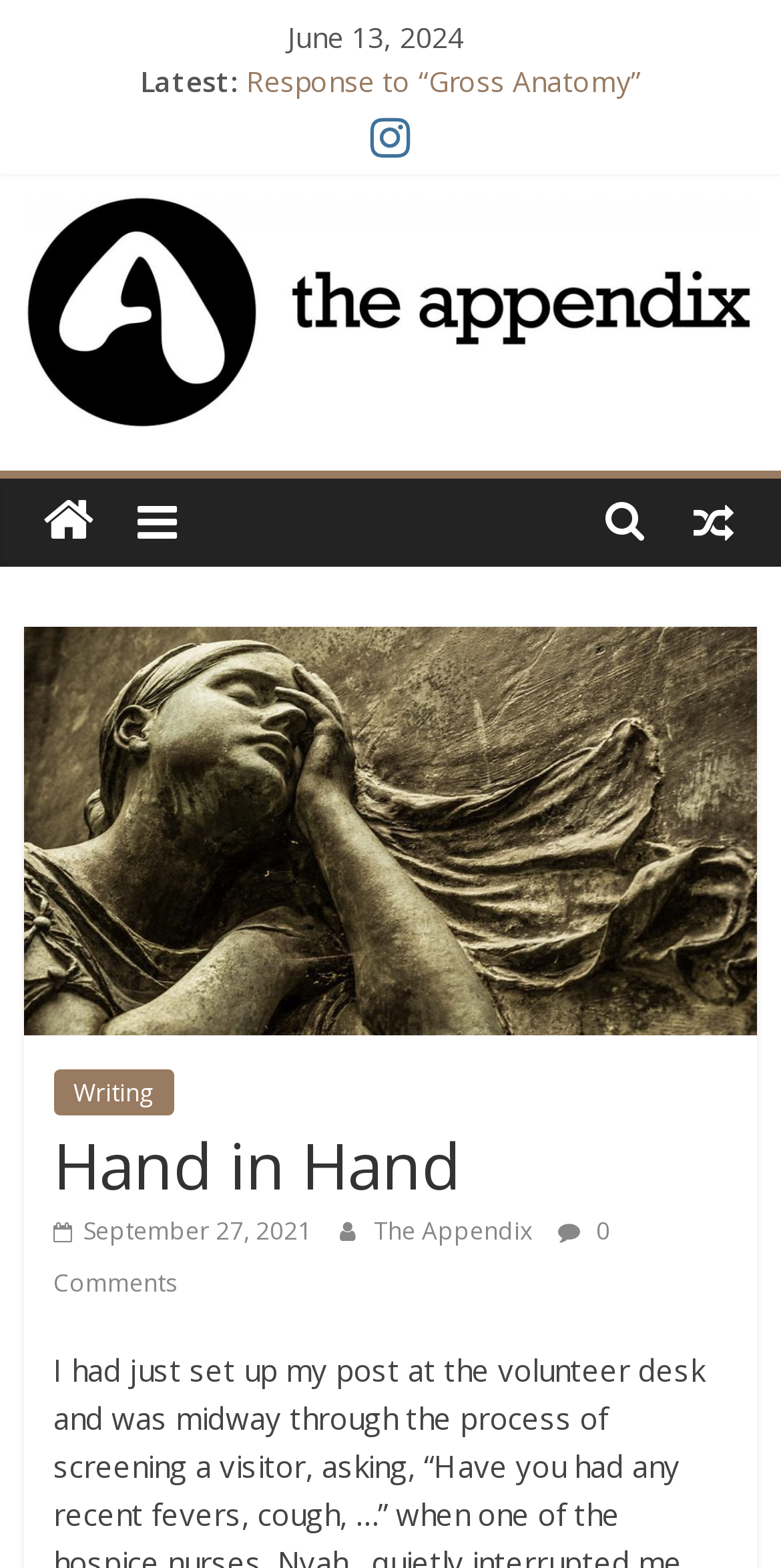Provide a short, one-word or phrase answer to the question below:
What is the symbol beside the '0 Comments' text?

uf075